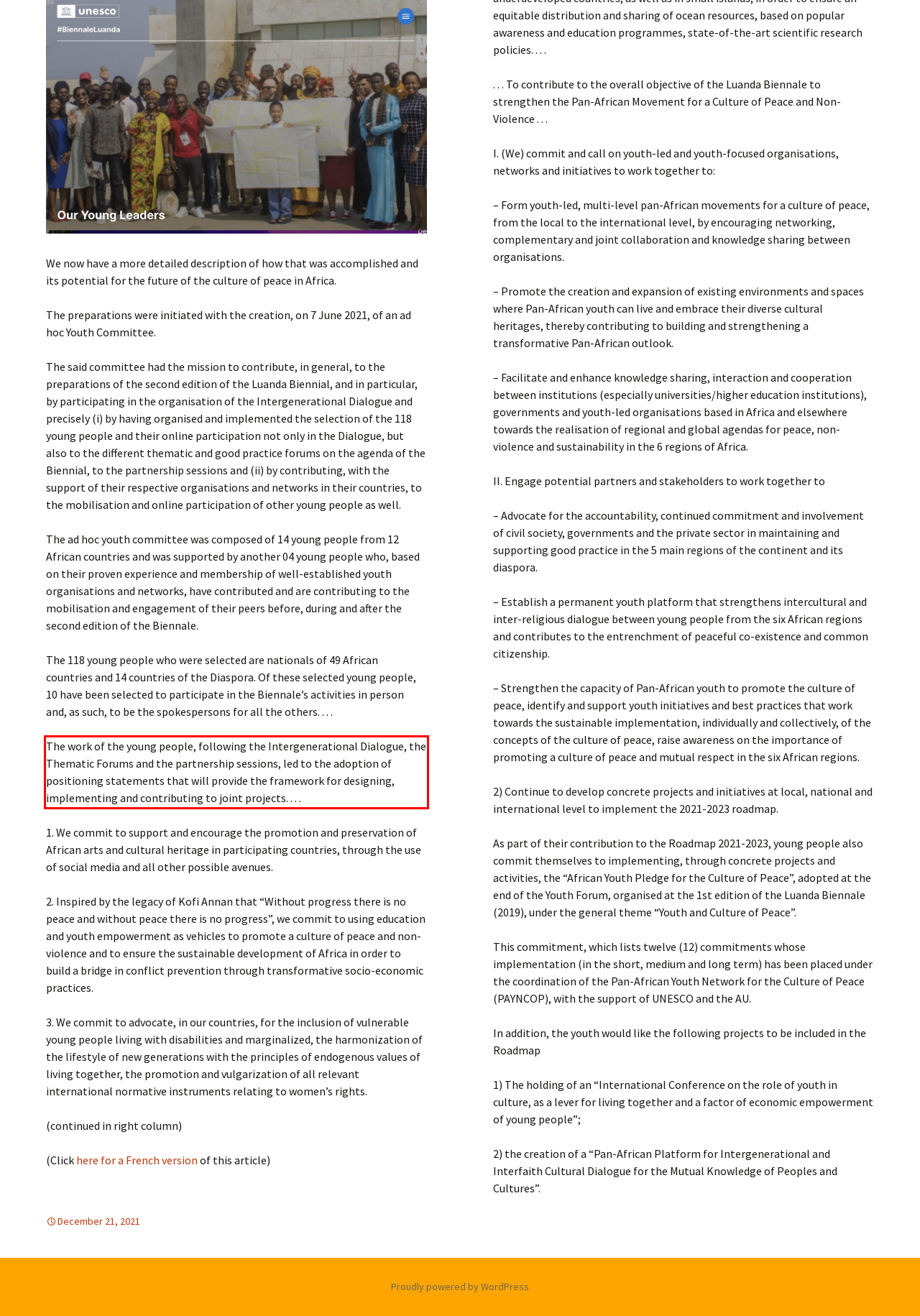You are looking at a screenshot of a webpage with a red rectangle bounding box. Use OCR to identify and extract the text content found inside this red bounding box.

The work of the young people, following the Intergenerational Dialogue, the Thematic Forums and the partnership sessions, led to the adoption of positioning statements that will provide the framework for designing, implementing and contributing to joint projects. . . .